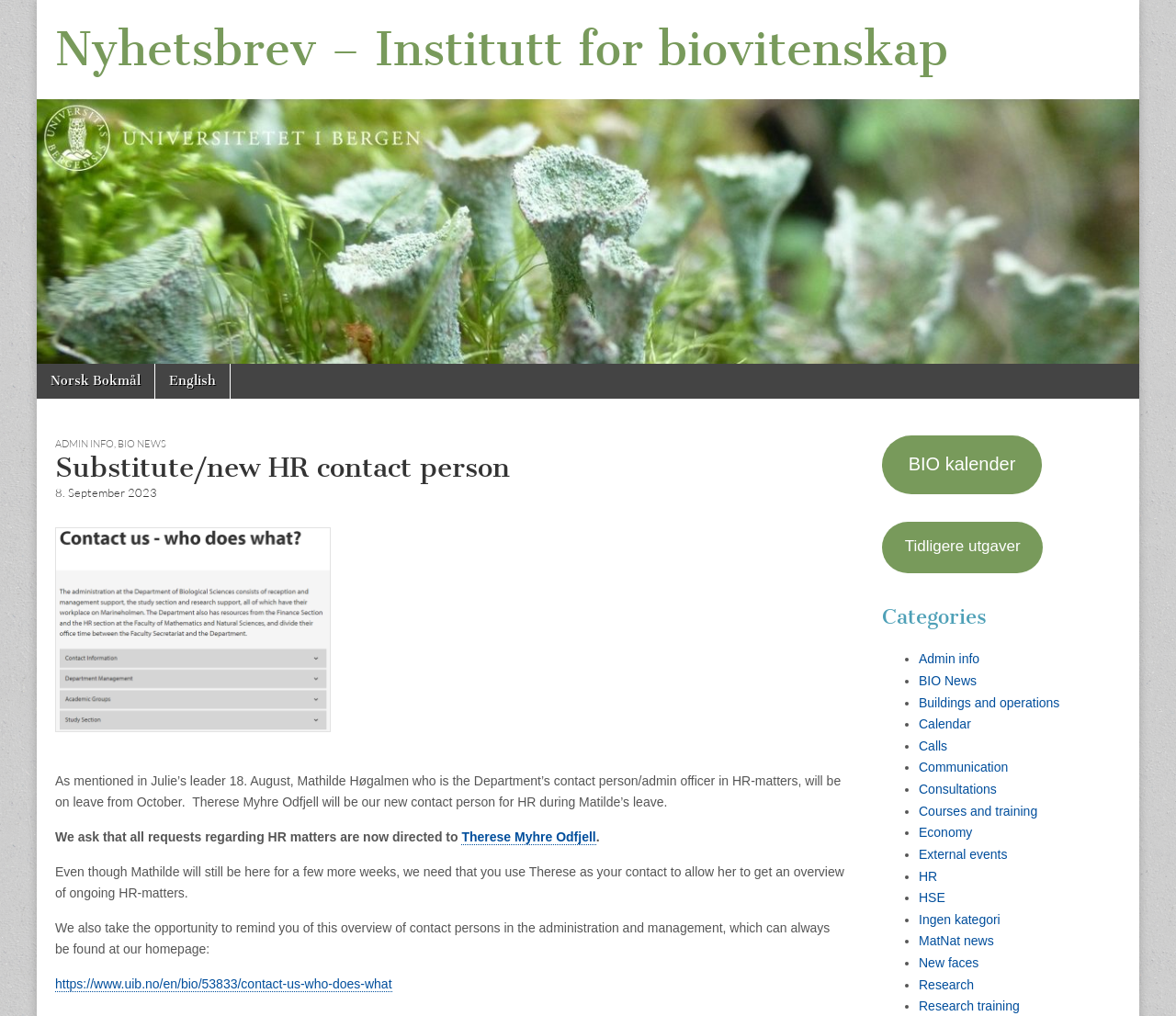Using the element description: "Buildings and operations", determine the bounding box coordinates. The coordinates should be in the format [left, top, right, bottom], with values between 0 and 1.

[0.781, 0.684, 0.901, 0.699]